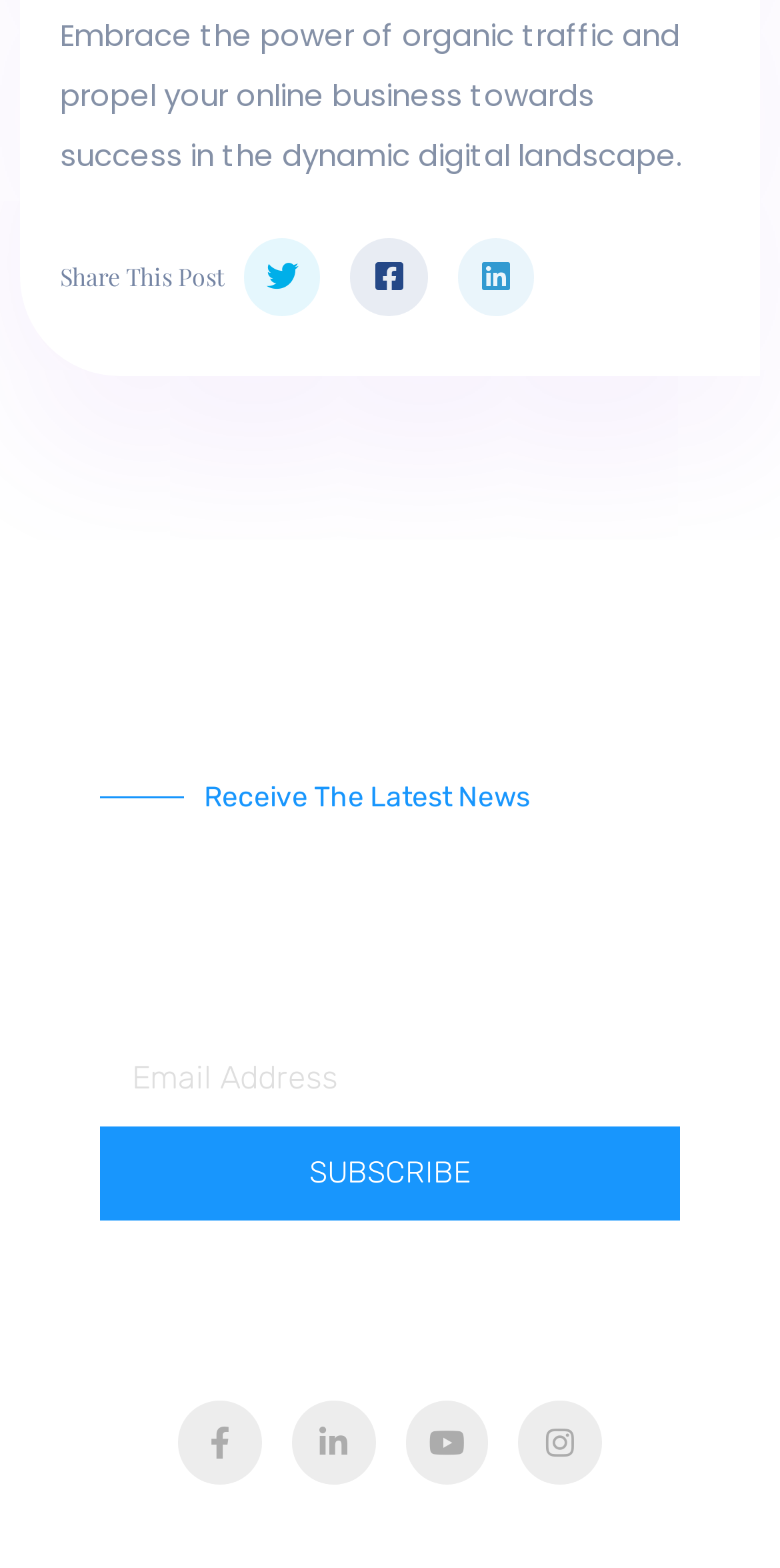Find the bounding box coordinates of the element's region that should be clicked in order to follow the given instruction: "Click on Linkedin". The coordinates should consist of four float numbers between 0 and 1, i.e., [left, top, right, bottom].

[0.587, 0.152, 0.685, 0.201]